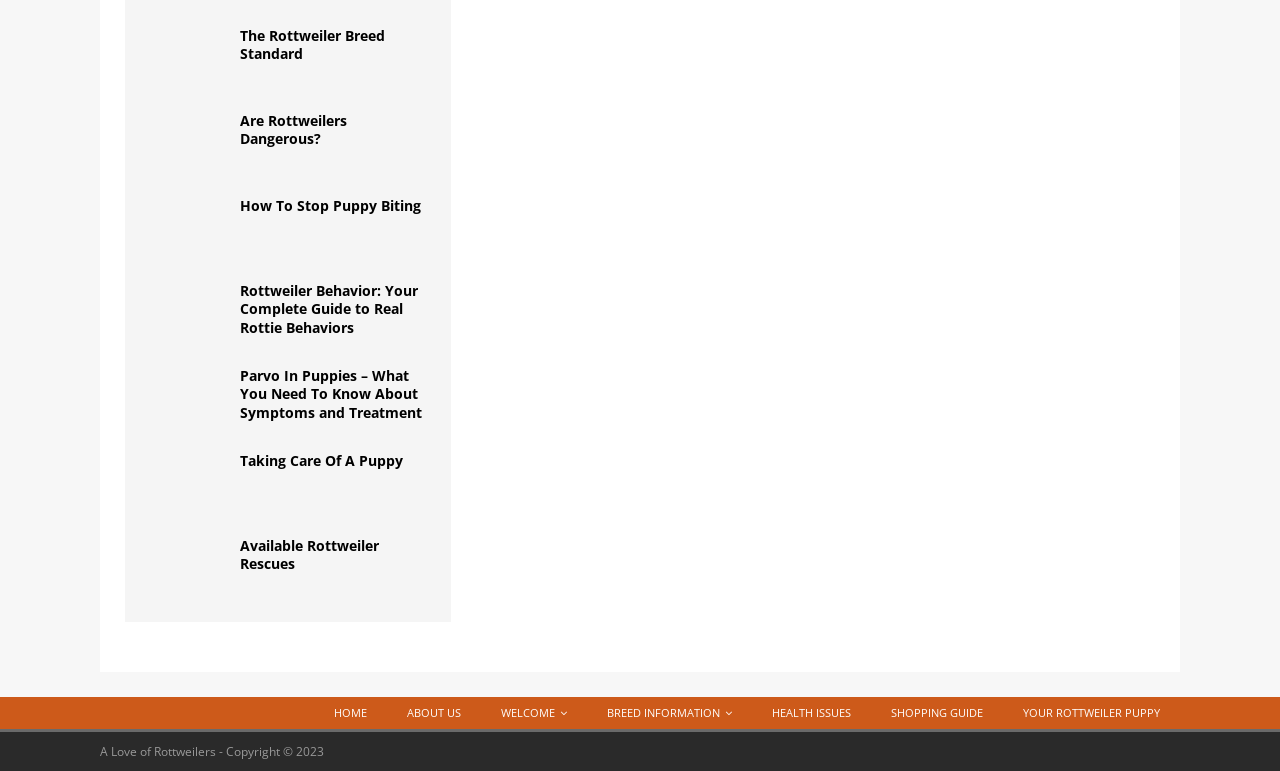What is the purpose of the 'BREED INFORMATION' link?
Please provide a single word or phrase answer based on the image.

To provide breed information